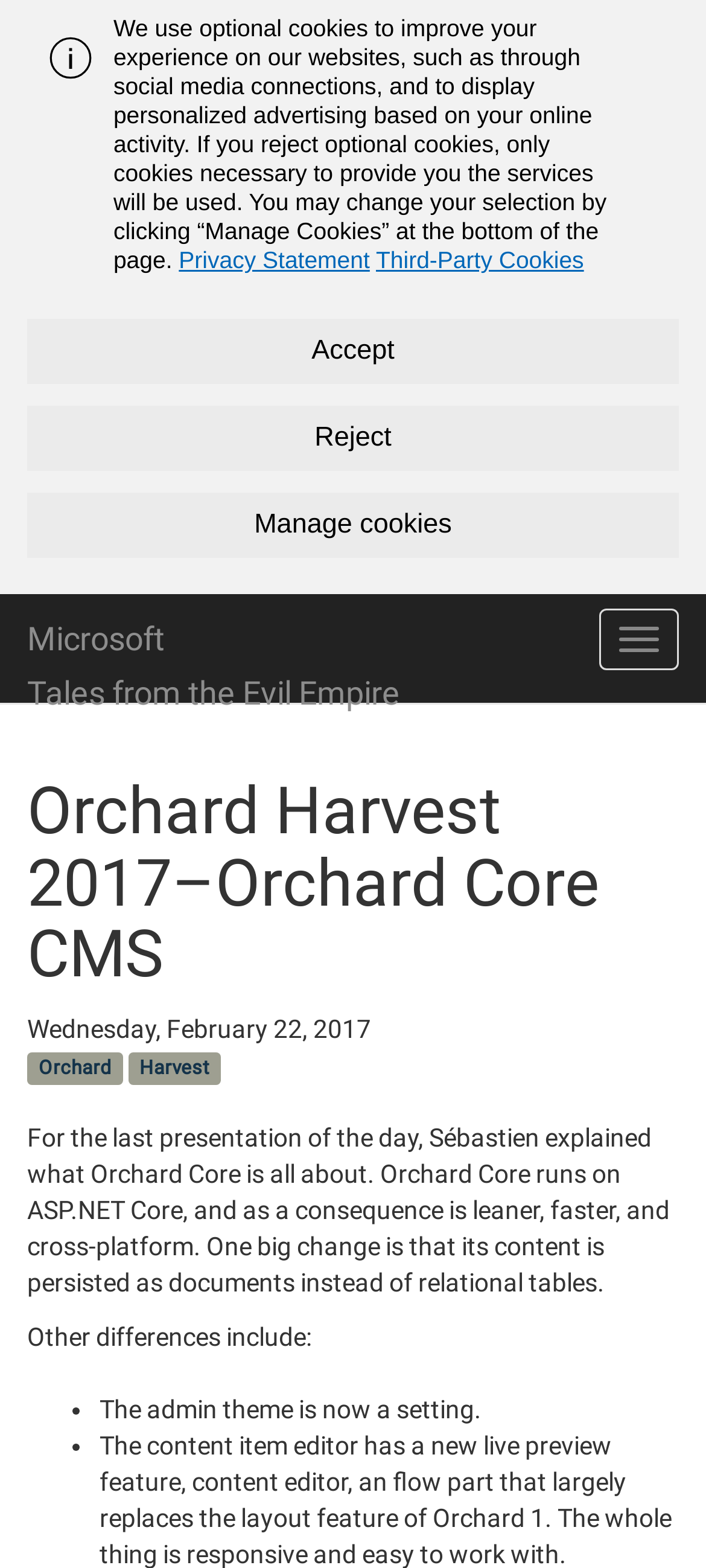Please determine the bounding box coordinates of the section I need to click to accomplish this instruction: "Read more about Orchard".

[0.038, 0.671, 0.173, 0.692]